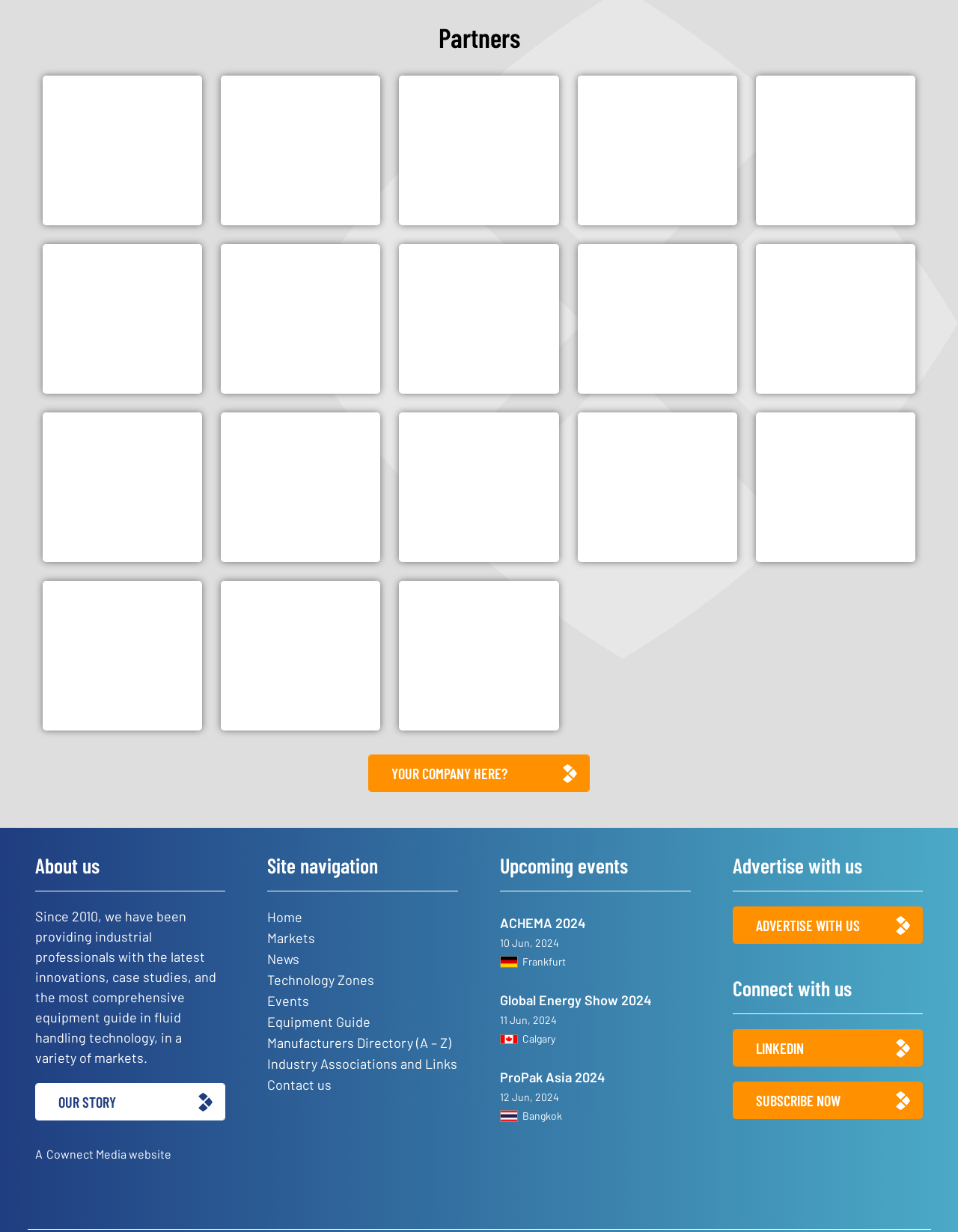Locate the bounding box coordinates of the area you need to click to fulfill this instruction: 'View information about 'Industrial Flow Solutions''. The coordinates must be in the form of four float numbers ranging from 0 to 1: [left, top, right, bottom].

[0.615, 0.099, 0.672, 0.11]